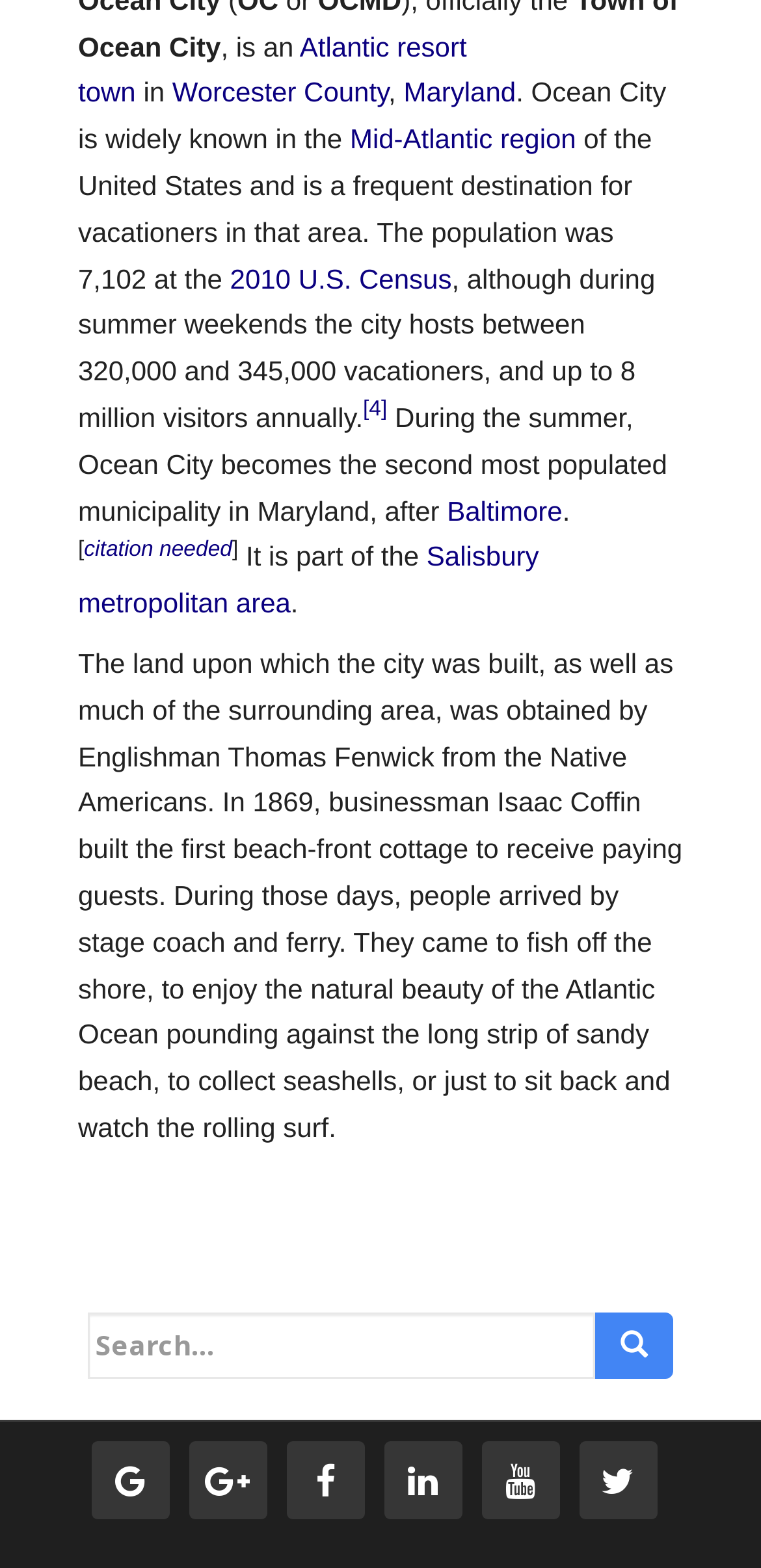Please specify the bounding box coordinates of the area that should be clicked to accomplish the following instruction: "Click on the APF logo". The coordinates should consist of four float numbers between 0 and 1, i.e., [left, top, right, bottom].

None